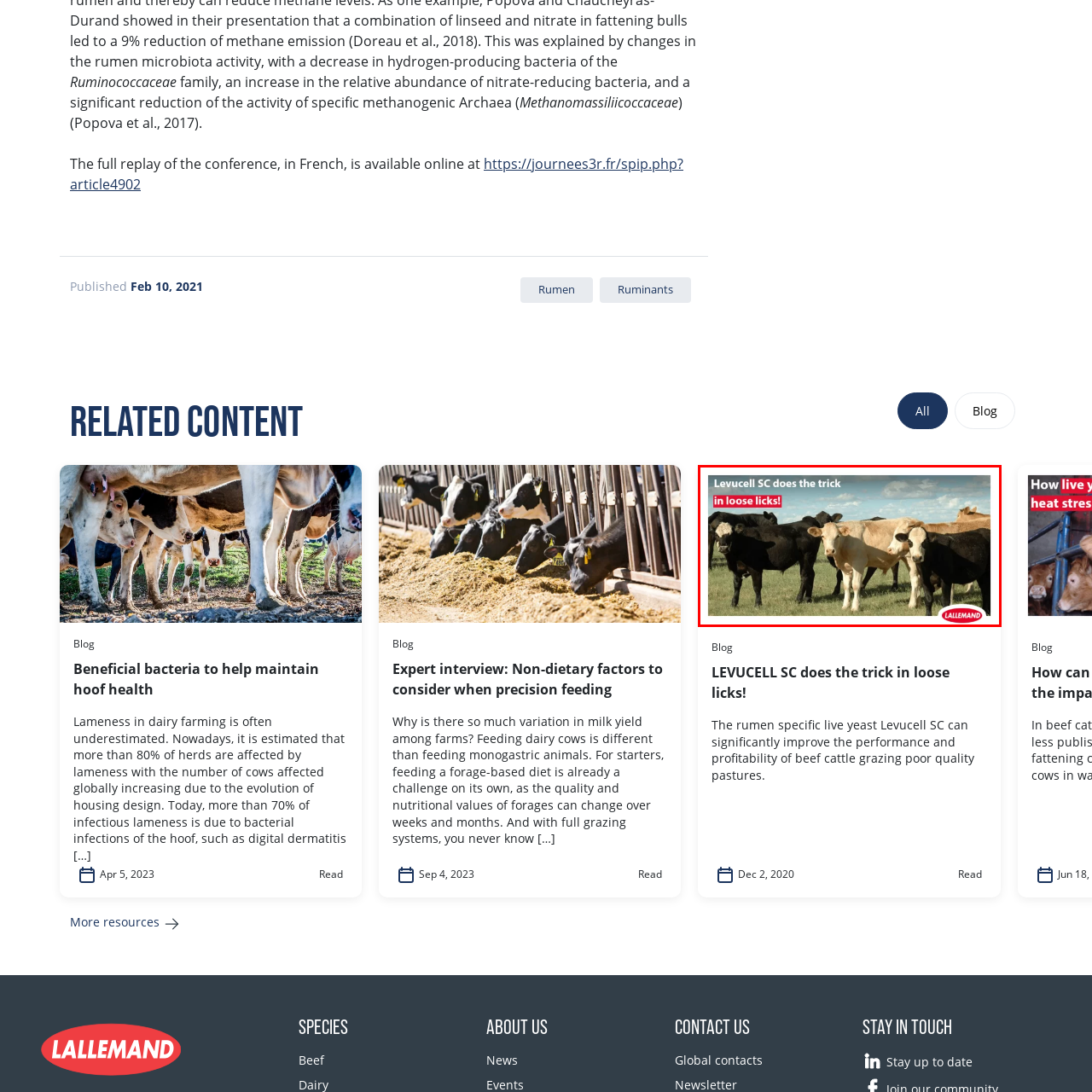Observe the image encased in the red box and deliver an in-depth response to the subsequent question by interpreting the details within the image:
What is the method of administration suggested?

The text 'in loose licks!' is written in even larger text below the phrase 'Levucell SC does the trick', suggesting a specific method of administration for the product.